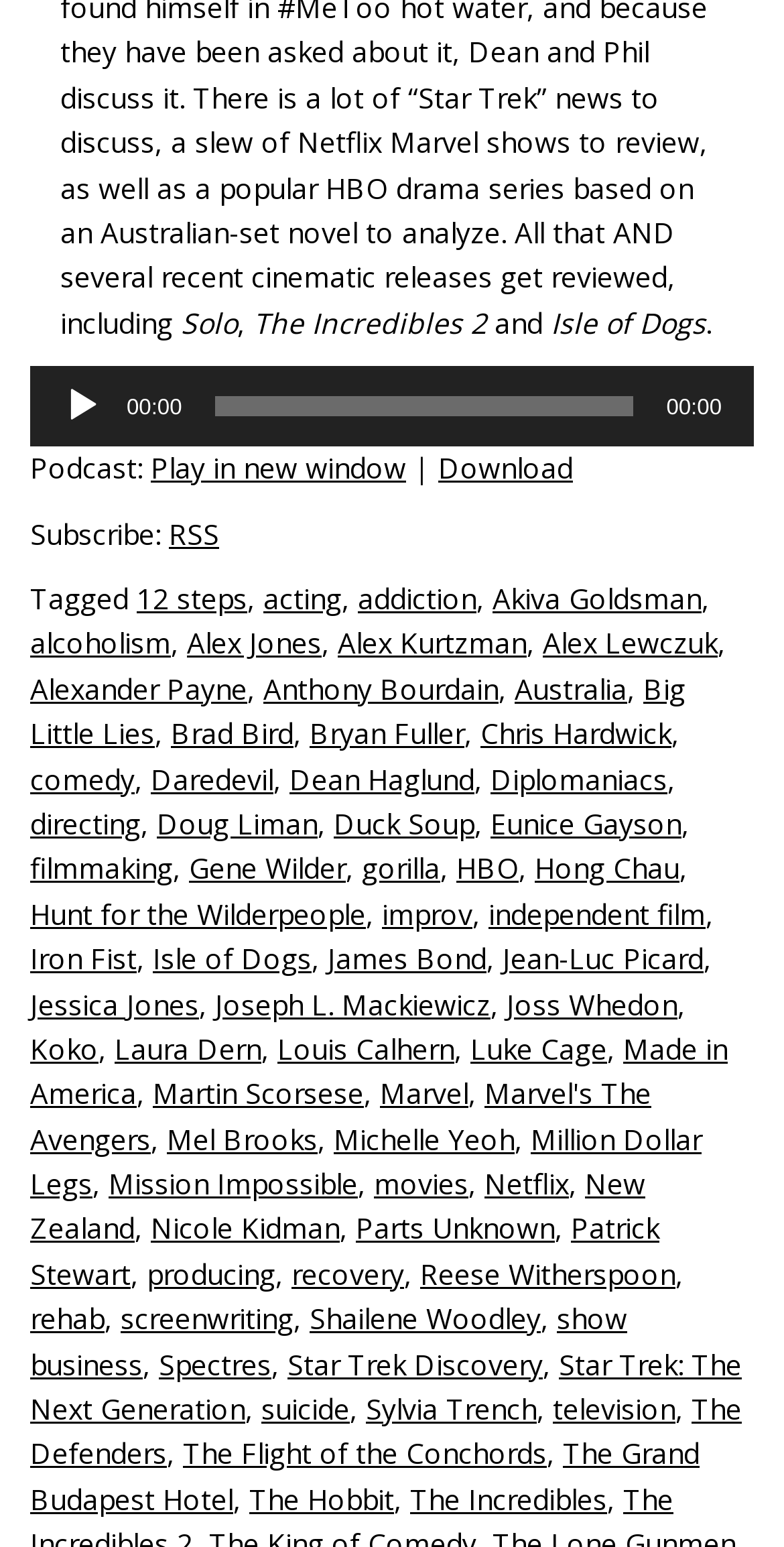Based on the image, give a detailed response to the question: What is the text of the static text element above the 'Play in new window' link?

The static text element above the 'Play in new window' link has the text 'Podcast:', which can be seen by looking at the element above the link.